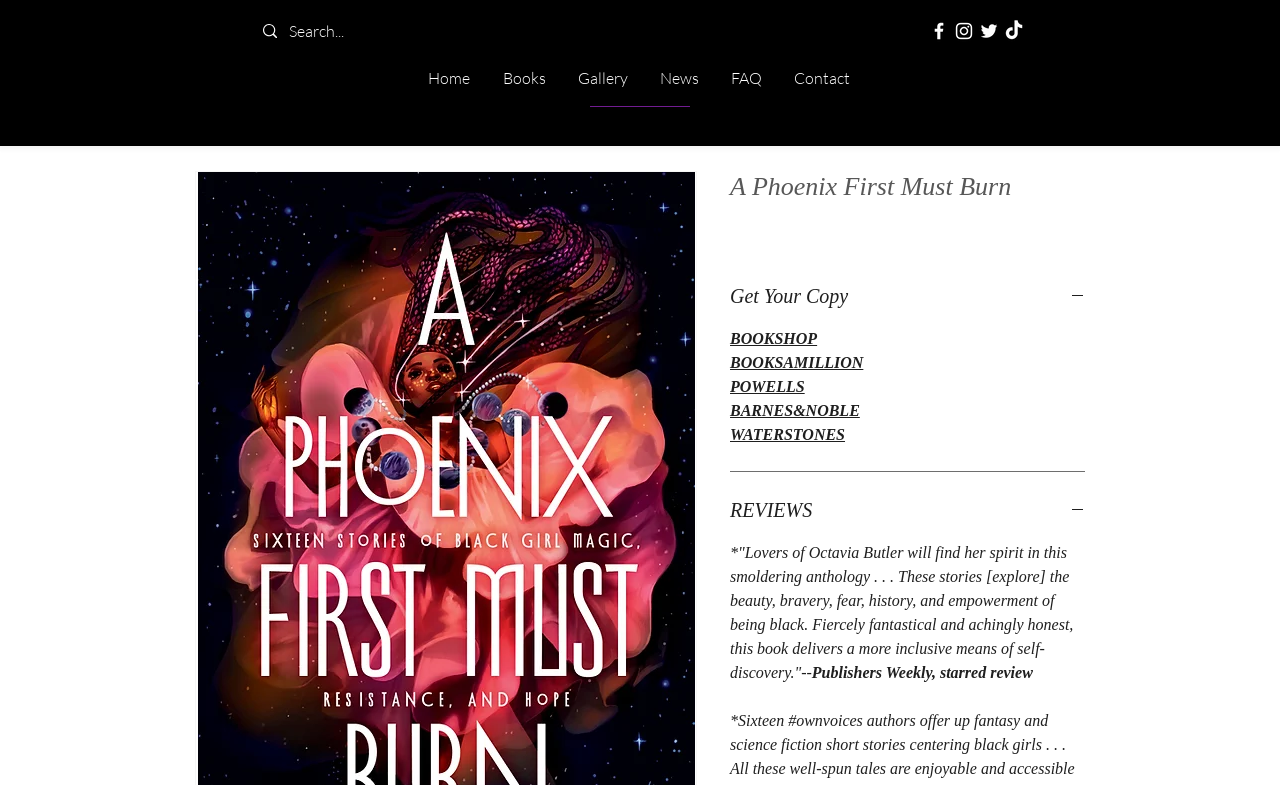Using the details in the image, give a detailed response to the question below:
How many social media links are there?

There are four social media links located in the social bar section of the webpage, which are Facebook, Twitter, Instagram, and TikTok.